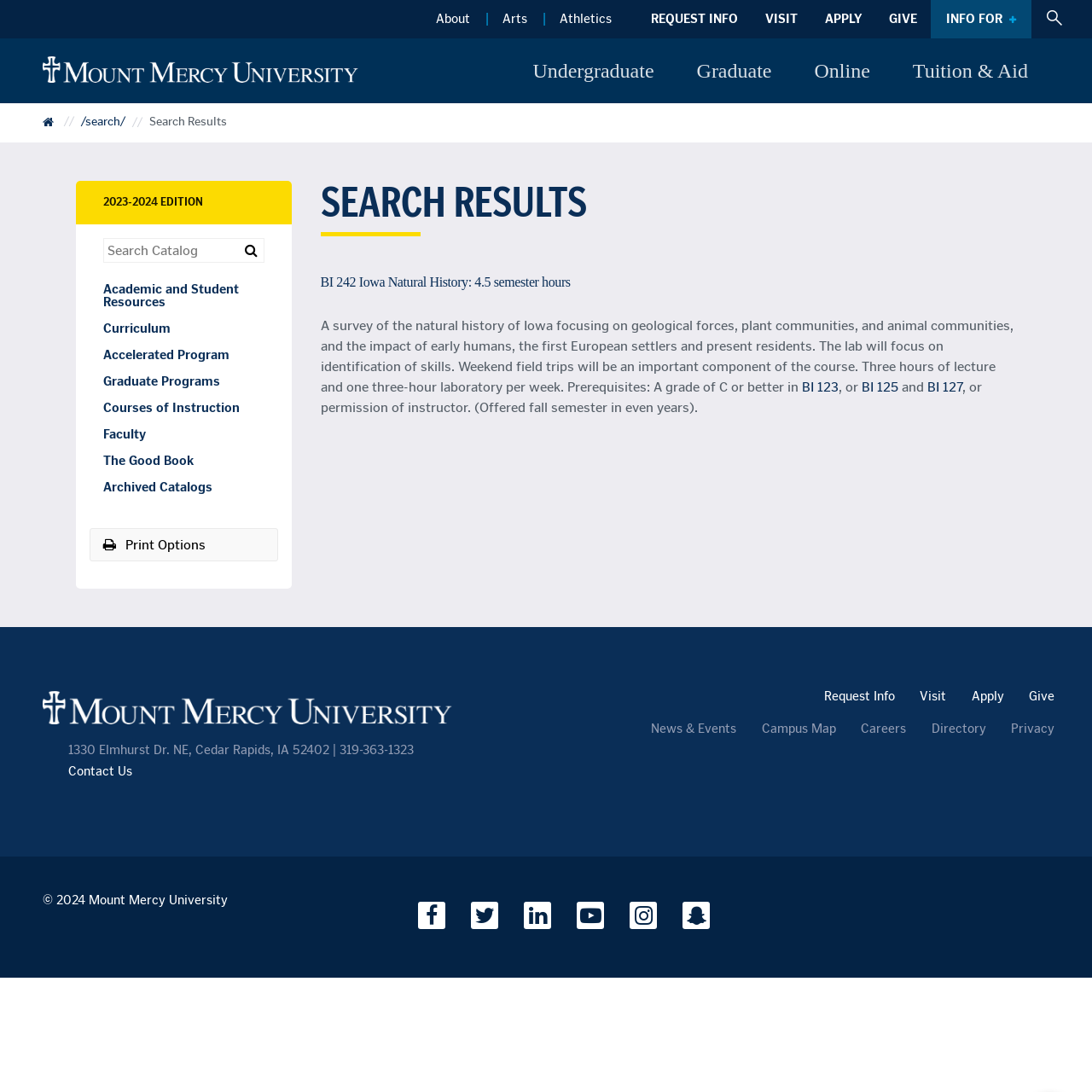Please determine the bounding box coordinates for the element with the description: "2023-2024 Edition".

[0.095, 0.179, 0.186, 0.19]